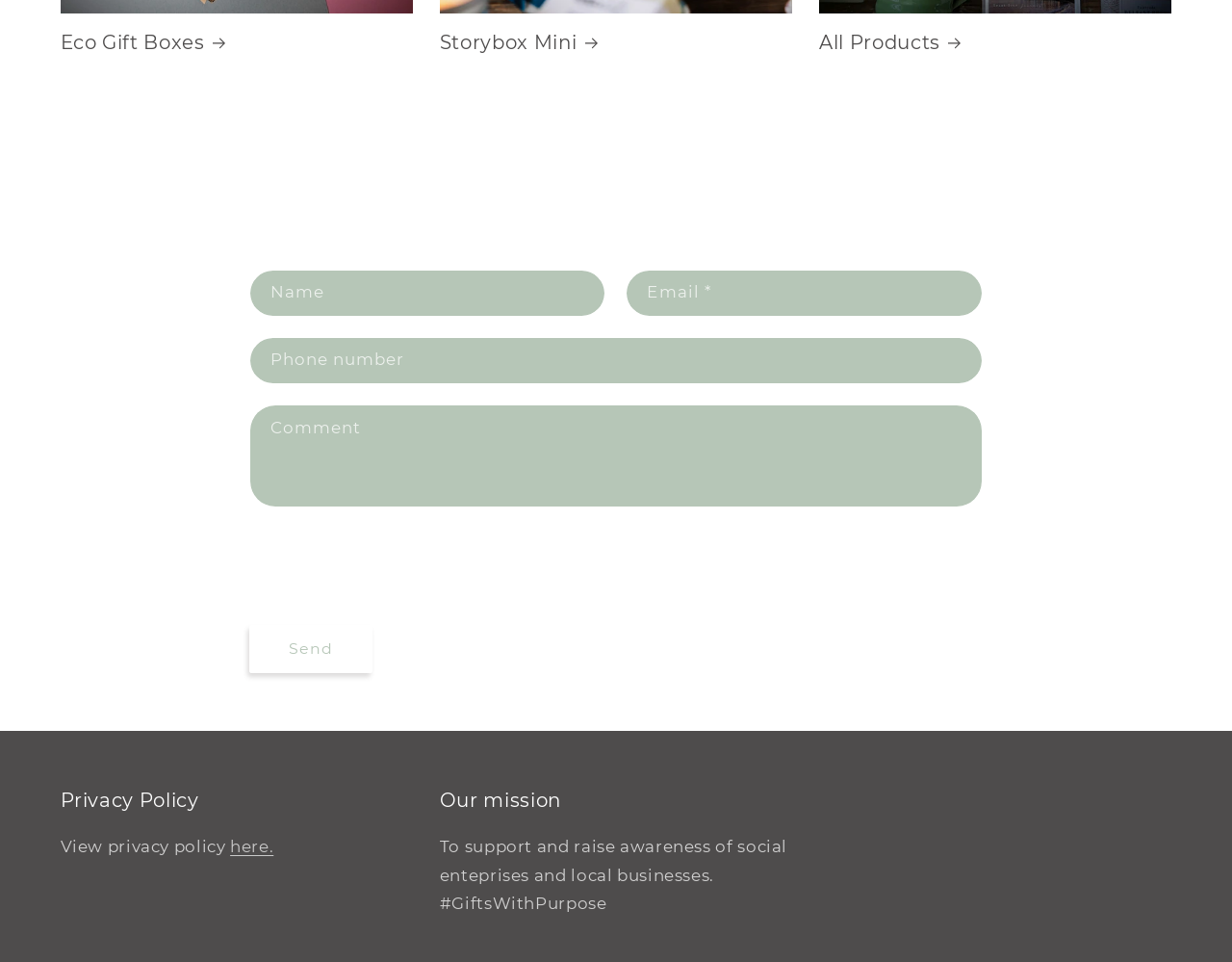Locate the bounding box coordinates of the element's region that should be clicked to carry out the following instruction: "Enter your name". The coordinates need to be four float numbers between 0 and 1, i.e., [left, top, right, bottom].

[0.203, 0.281, 0.491, 0.328]